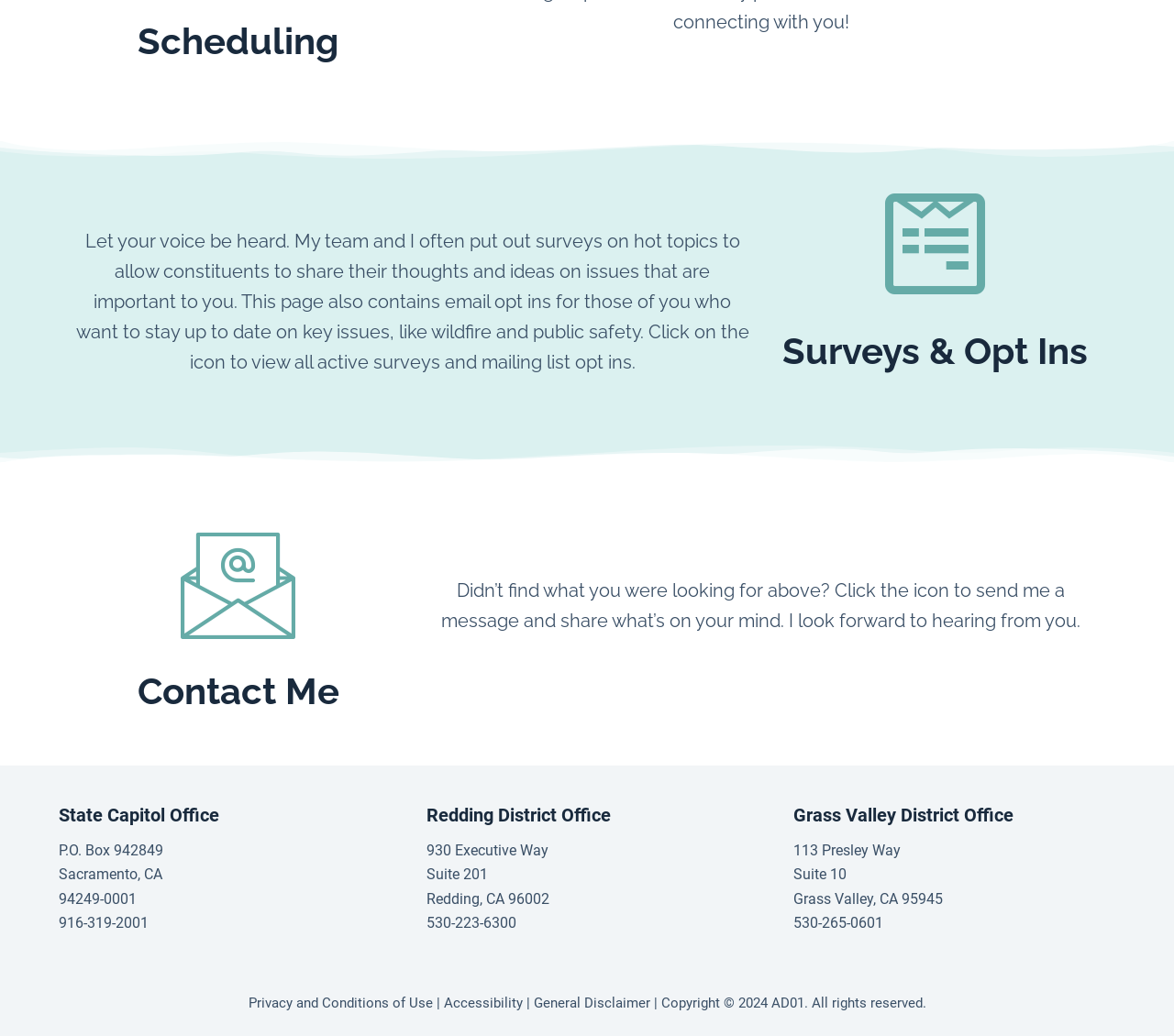Predict the bounding box coordinates of the UI element that matches this description: "General Disclaimer". The coordinates should be in the format [left, top, right, bottom] with each value between 0 and 1.

[0.454, 0.96, 0.554, 0.976]